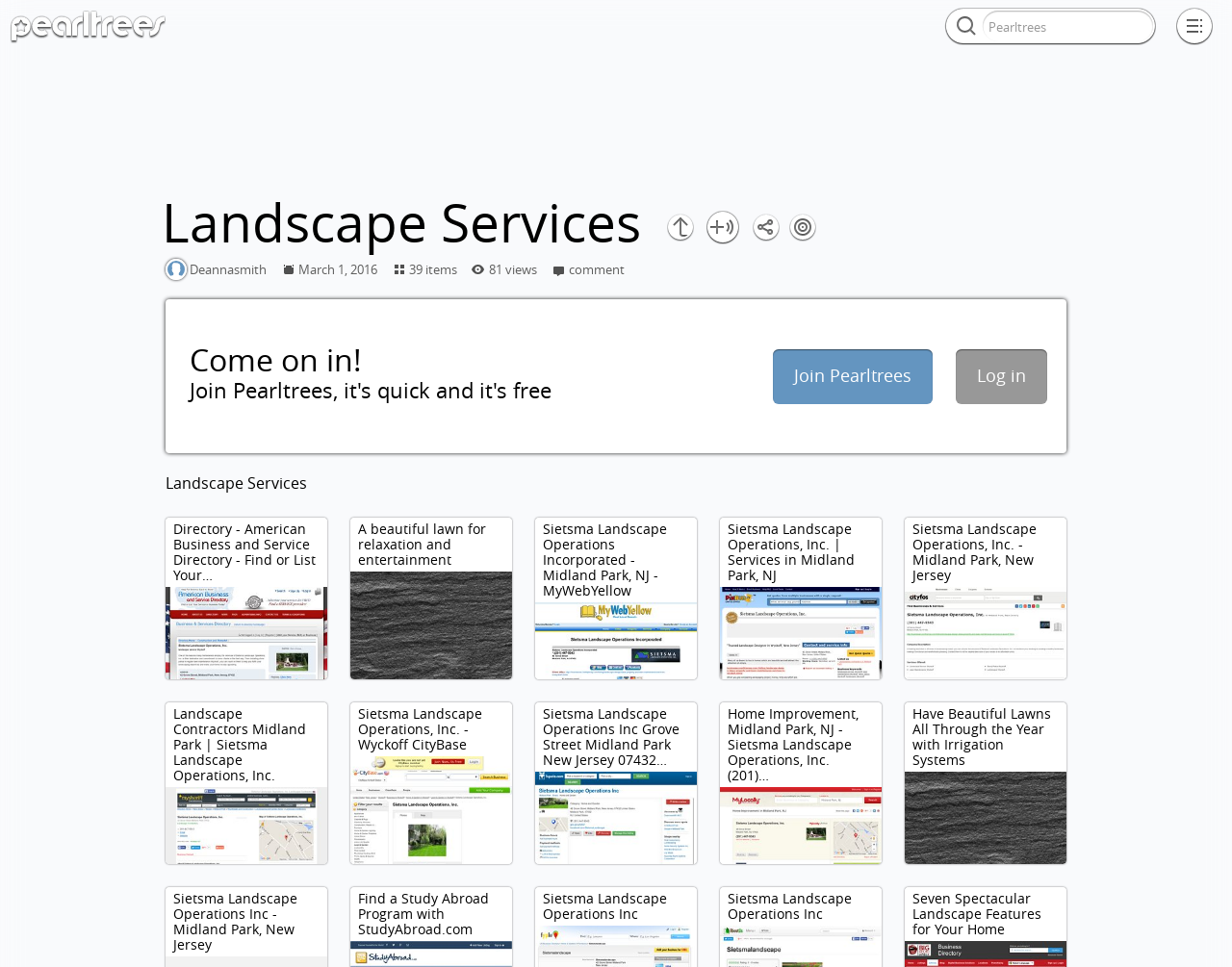Explain the webpage in detail.

The webpage appears to be a directory or listing page for landscape services, specifically featuring Sietsma Landscape Operations Incorporated. At the top, there are several navigation options, including "Related", "Join Pearltrees", and "Popular" and "Trending" categories. 

Below these options, there is a section dedicated to a user, "Deannasmith", who has 39 items and 81 views, with a comment option available. 

Further down, there is a call-to-action section with buttons to "Join Pearltrees" and "Log in". 

The main content of the page is a list of landscape services, with "Landscape Services" and "Directory" headings. The list includes several entries related to Sietsma Landscape Operations Incorporated, with descriptions and locations. These entries are arranged in a vertical column, with each entry taking up a significant portion of the page width. 

Some of the entries have longer descriptions, such as "A beautiful lawn for relaxation and entertainment" and "Have Beautiful Lawns All Through the Year with Irrigation Systems". There are also some shorter entries with just the company name and location. 

At the very bottom of the page, there are a few more links and a search bar. The links appear to be unrelated to landscape services, with topics such as study abroad programs and home improvement.